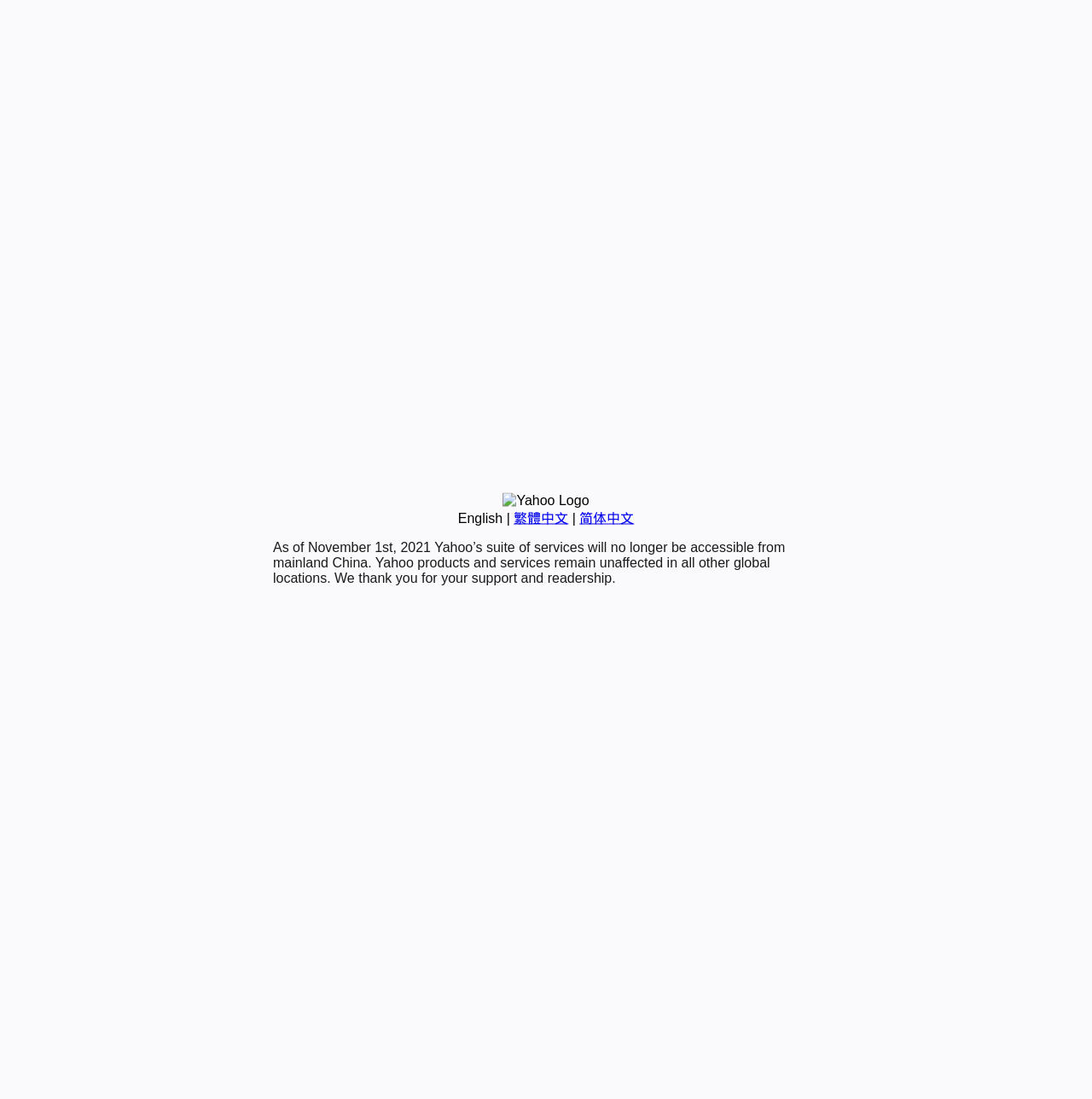Locate the UI element that matches the description Shower Door in the webpage screenshot. Return the bounding box coordinates in the format (top-left x, top-left y, bottom-right x, bottom-right y), with values ranging from 0 to 1.

None